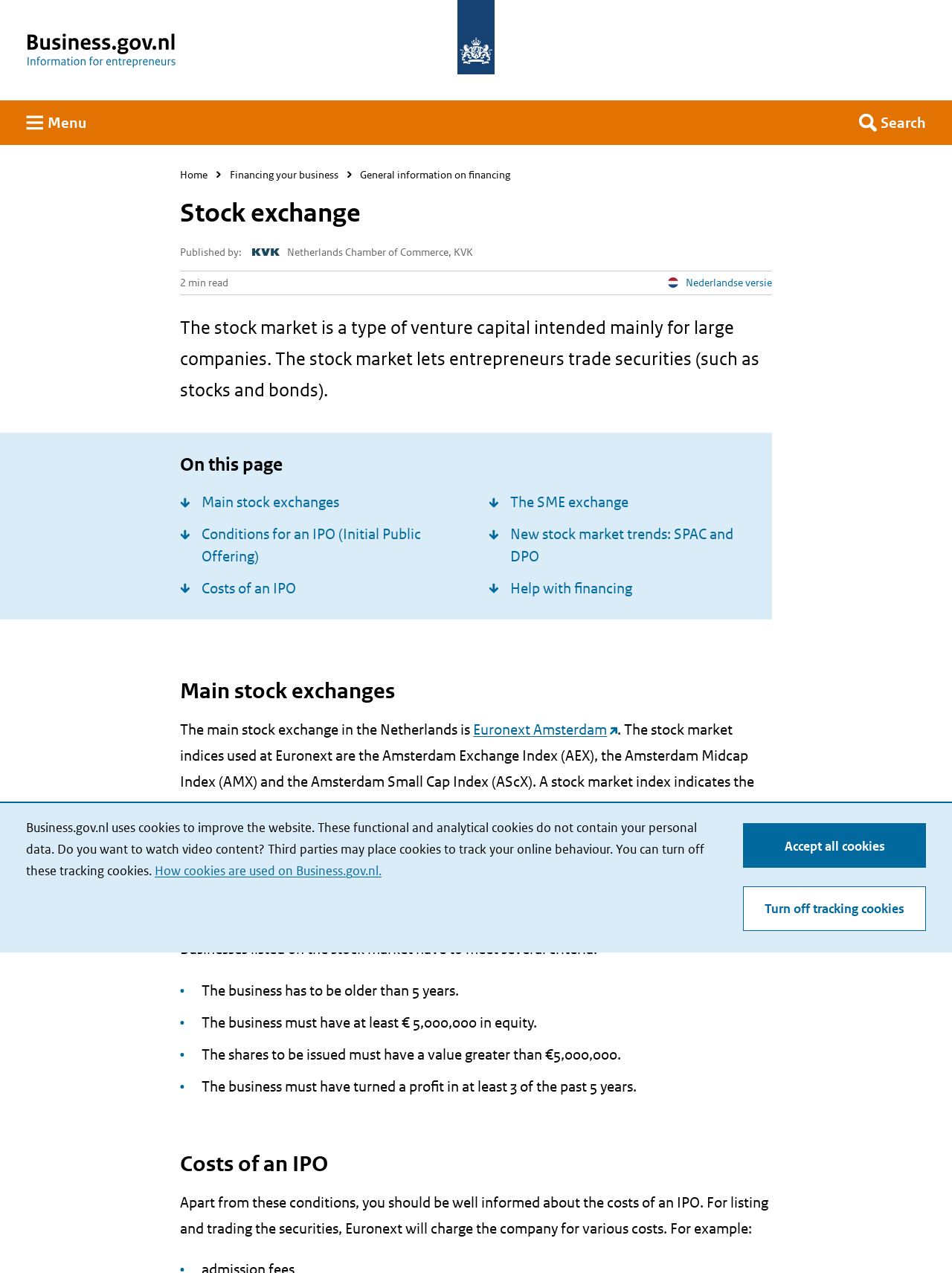Identify the bounding box coordinates of the area you need to click to perform the following instruction: "Visit the 'NAIL GUN SAFETY' page".

None